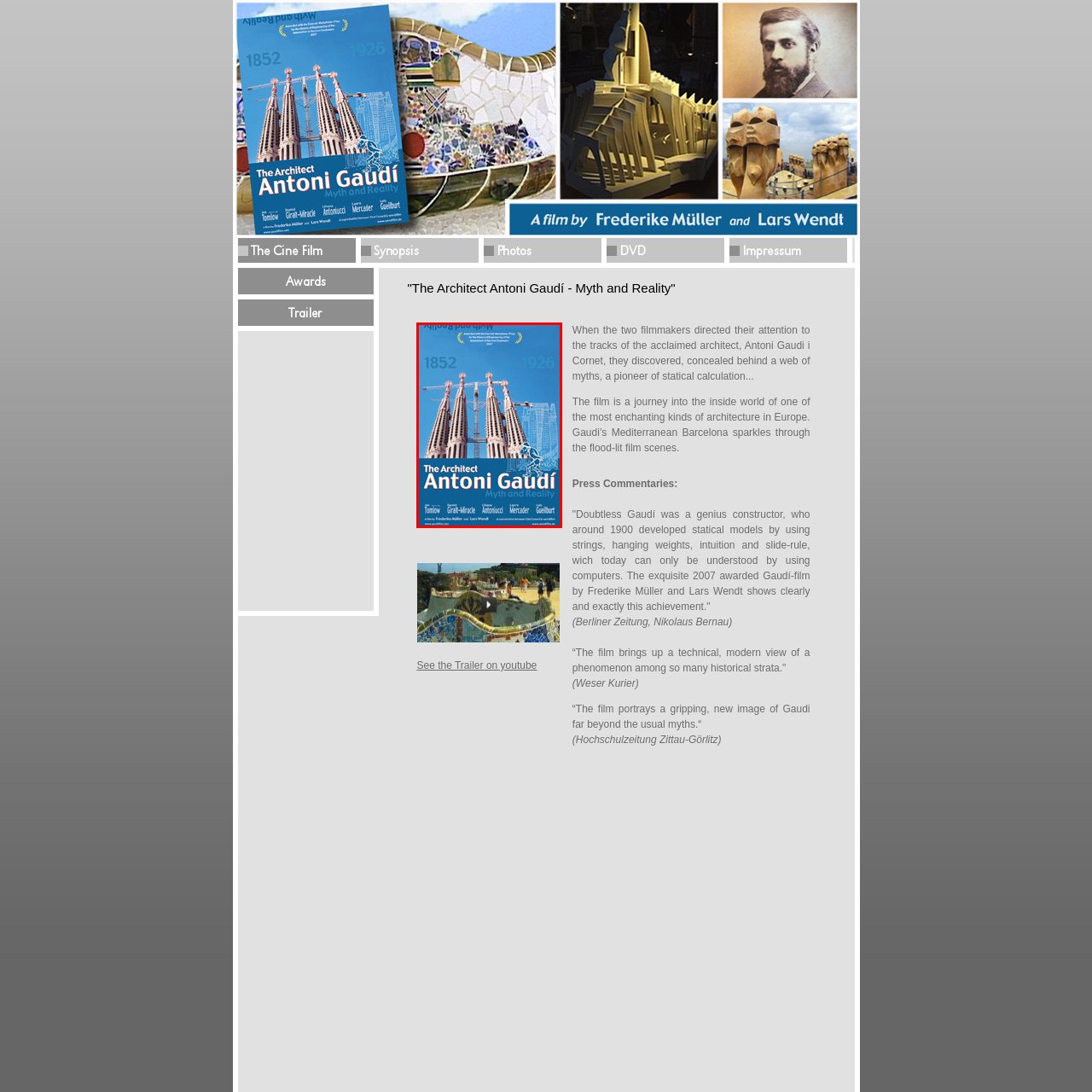What are the years marked on the poster?
Carefully look at the image inside the red bounding box and answer the question in a detailed manner using the visual details present.

The poster includes the years marking Gaudí's life, 1852 and 1926, emphasizing his enduring legacy and providing a timeline for his life and work.